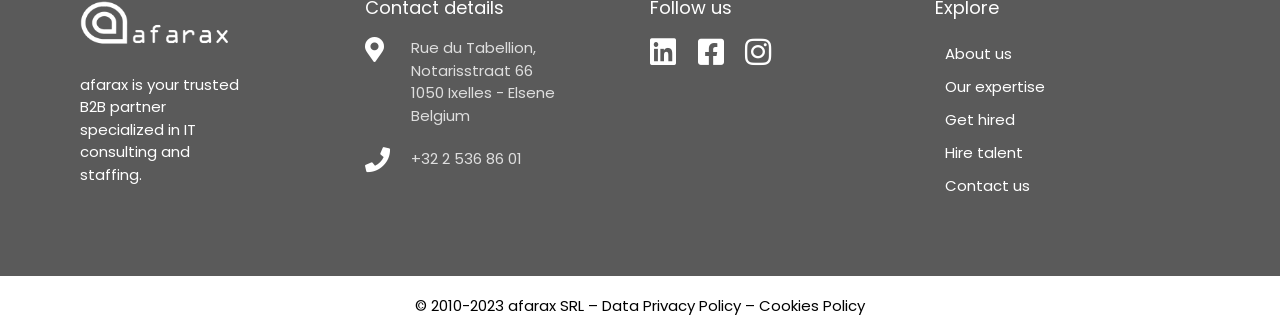Using details from the image, please answer the following question comprehensively:
Where is the company located?

The company's location is mentioned in the link element containing the address 'Rue du Tabellion, Notarisstraat 66 1050 Ixelles - Elsene Belgium', which also includes the country 'Belgium' as a separate StaticText element.